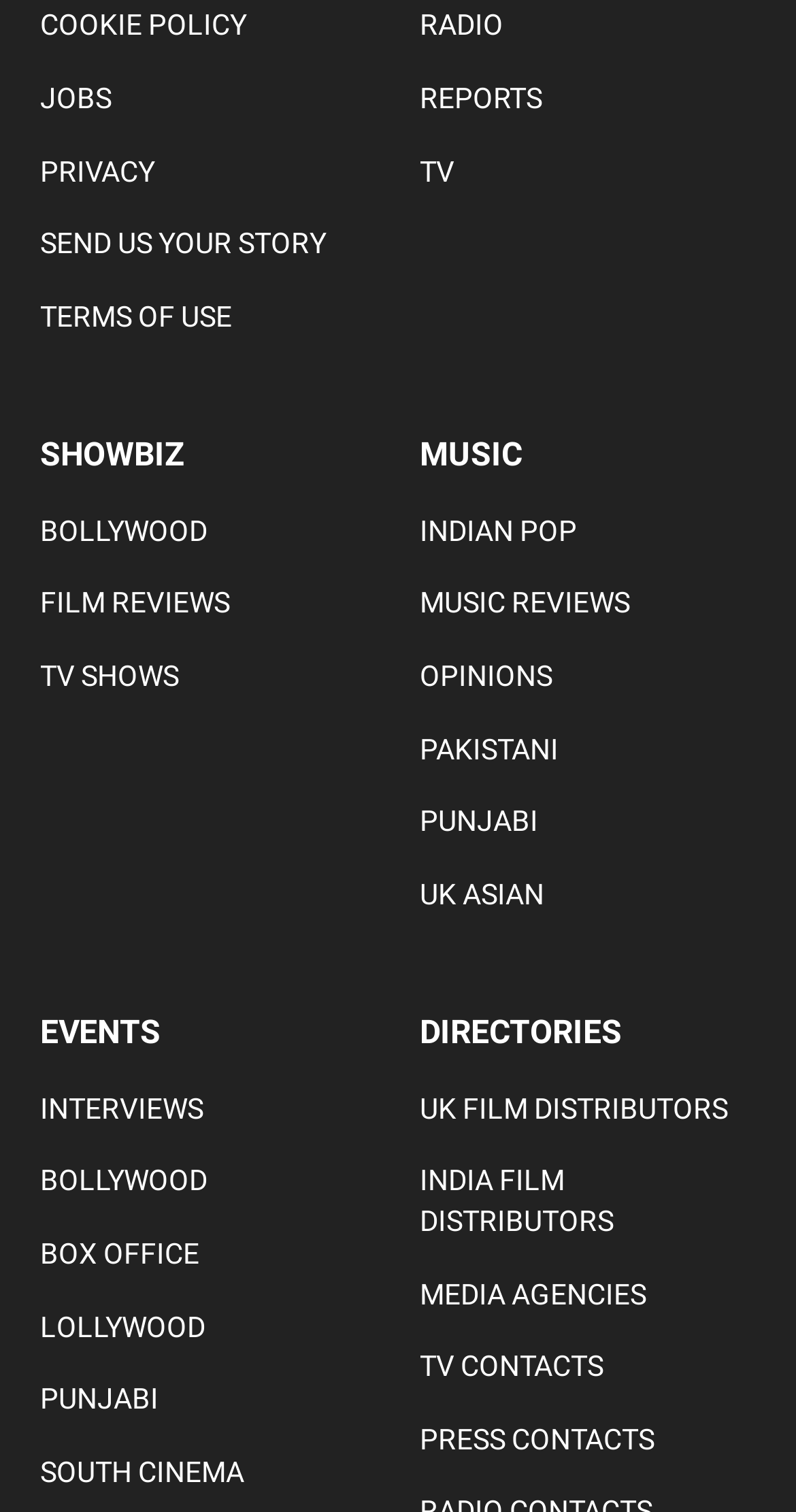Locate the bounding box coordinates of the clickable area to execute the instruction: "Check out Work". Provide the coordinates as four float numbers between 0 and 1, represented as [left, top, right, bottom].

None